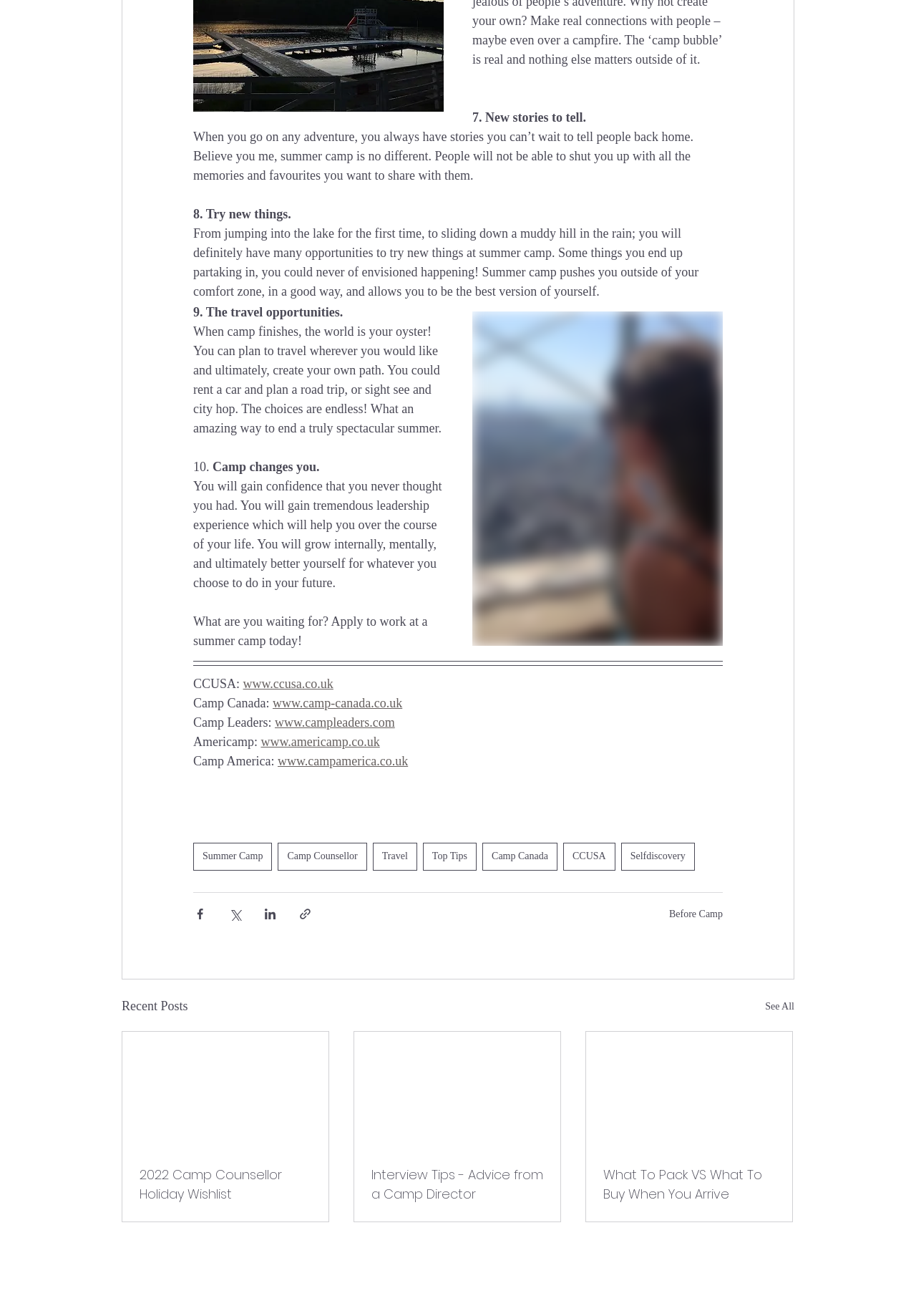What is the seventh new story to tell about summer camp?
Please elaborate on the answer to the question with detailed information.

The seventh new story to tell about summer camp is trying new things, as mentioned in the StaticText element with OCR text '7. New stories to tell.' and the subsequent paragraph describing the experience of trying new things at summer camp.